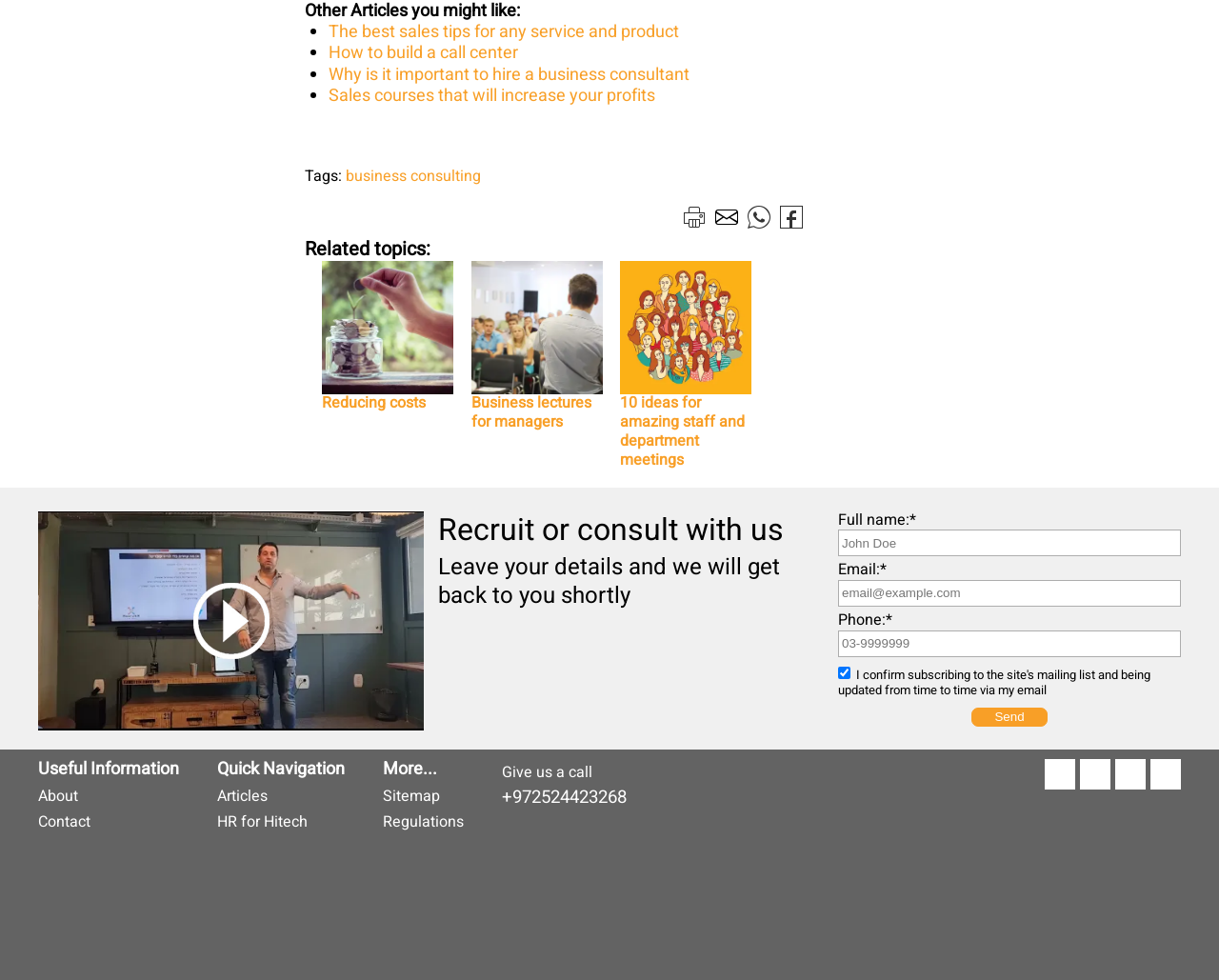Using the information in the image, give a detailed answer to the following question: What is the function of the buttons at the top?

The buttons at the top of the webpage have images and text such as 'Printer', 'Tell a Friend', 'WhatsApp Share', and 'Facebook Share'. This suggests that the function of these buttons is to allow users to share the content of the webpage with others.